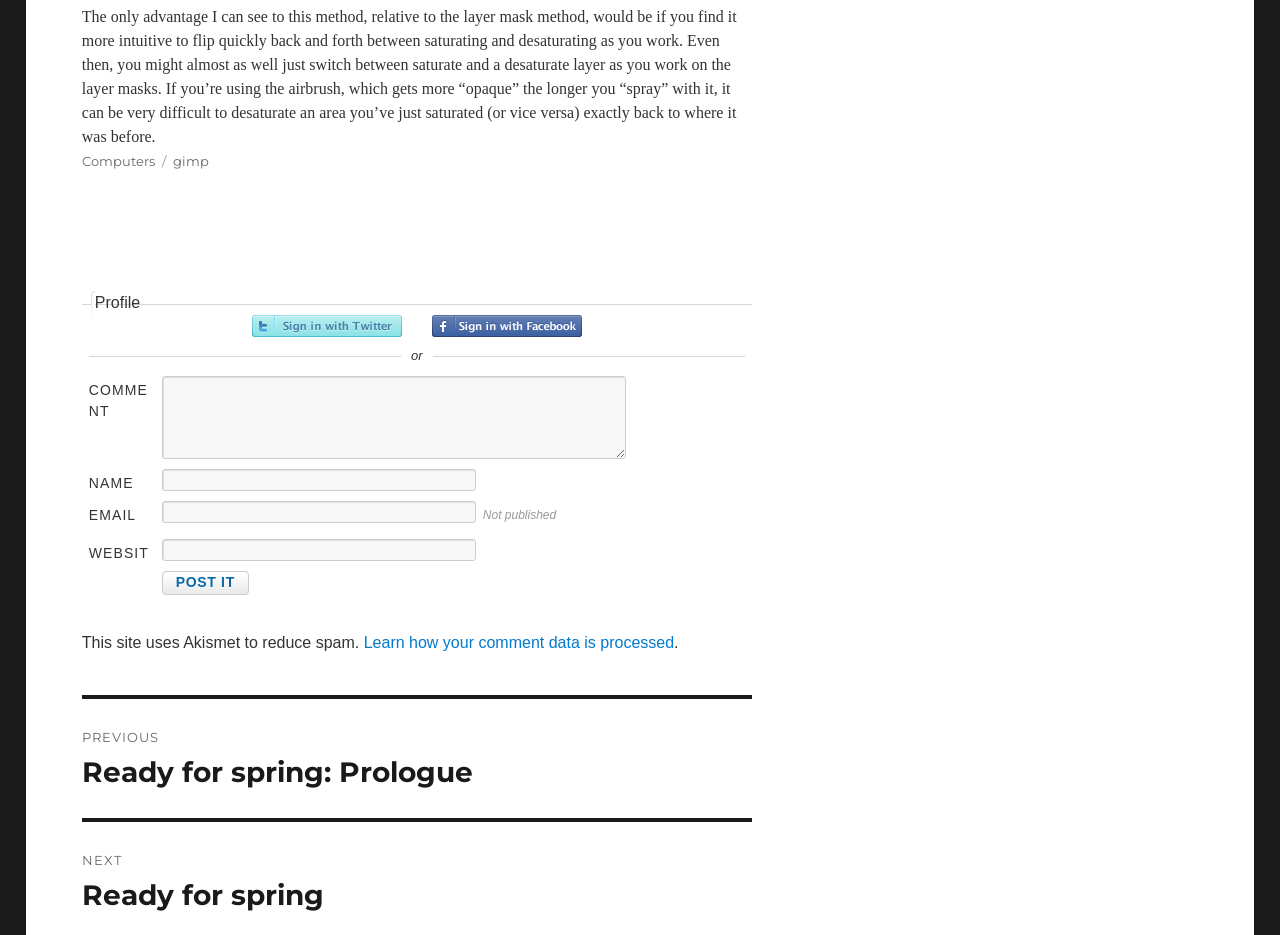Determine the bounding box coordinates of the target area to click to execute the following instruction: "Sign in with Twitter."

[0.197, 0.337, 0.314, 0.361]